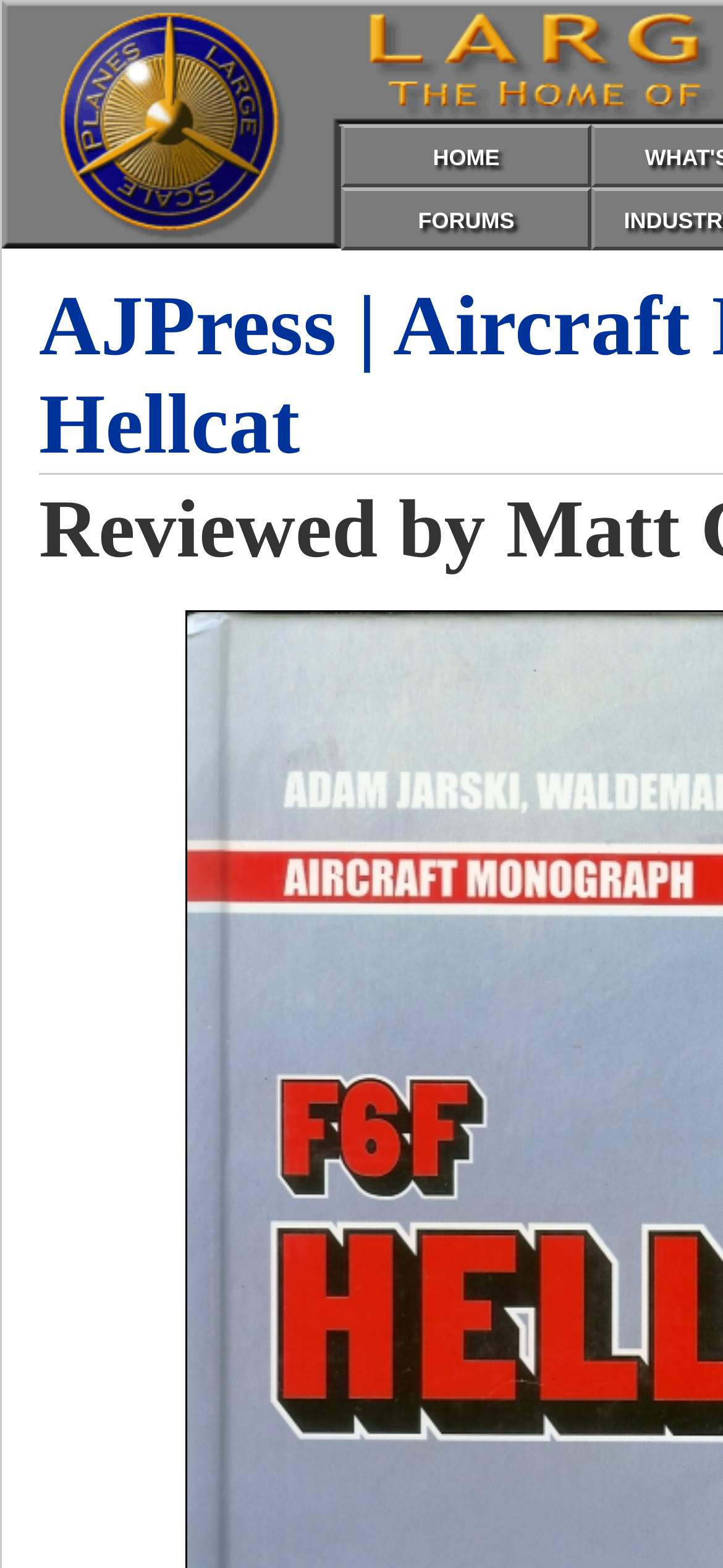Given the element description FORUMS, identify the bounding box coordinates for the UI element on the webpage screenshot. The format should be (top-left x, top-left y, bottom-right x, bottom-right y), with values between 0 and 1.

[0.472, 0.119, 0.818, 0.16]